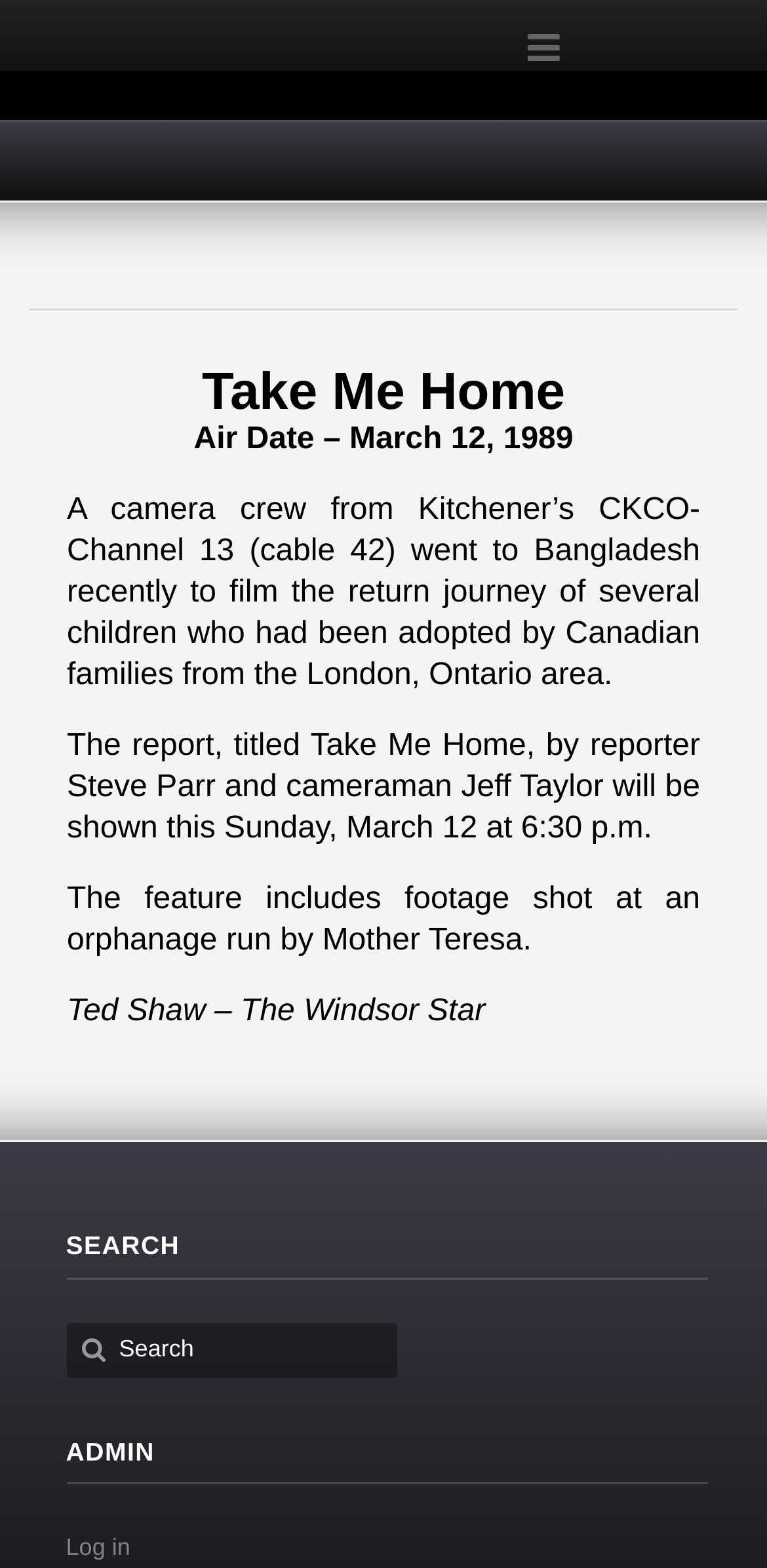Respond with a single word or phrase for the following question: 
What is the name of the orphanage featured in the report?

Mother Teresa's orphanage